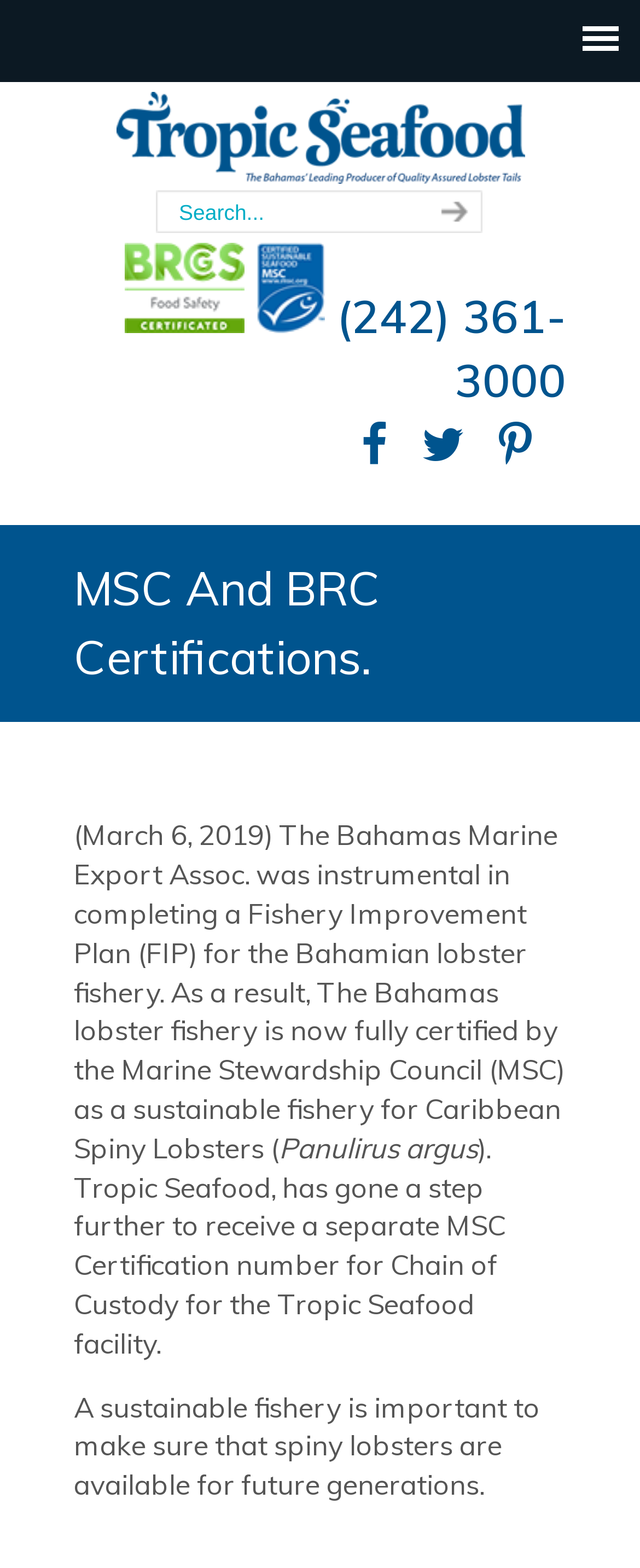What is the certification received by Tropic Seafood?
Refer to the image and provide a detailed answer to the question.

I found the certification information by reading the static text elements under the heading 'MSC And BRC Certifications.'. The text mentions that Tropic Seafood has received a separate MSC Certification number for Chain of Custody for the Tropic Seafood facility.